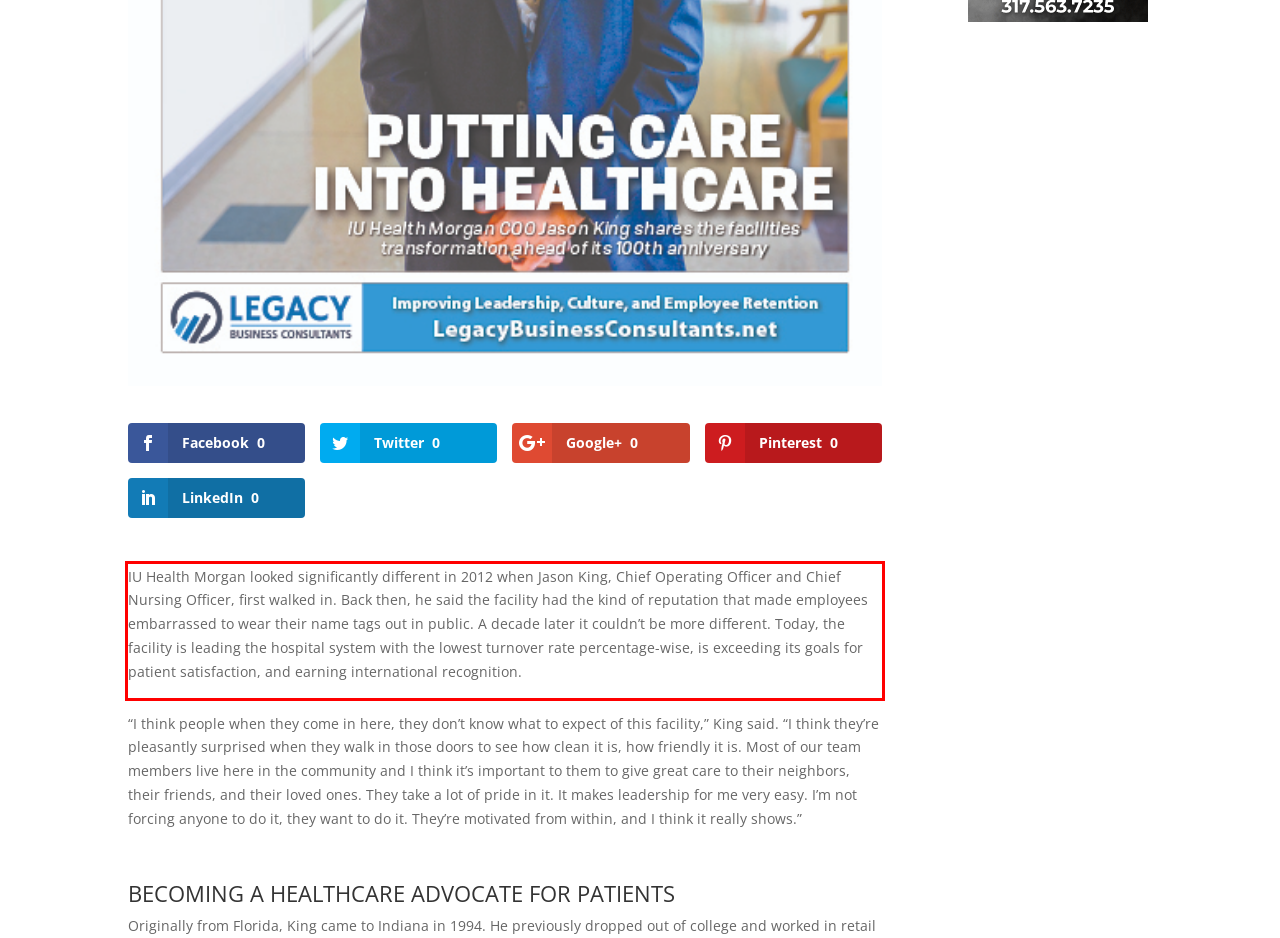Look at the provided screenshot of the webpage and perform OCR on the text within the red bounding box.

IU Health Morgan looked significantly different in 2012 when Jason King, Chief Operating Officer and Chief Nursing Officer, first walked in. Back then, he said the facility had the kind of reputation that made employees embarrassed to wear their name tags out in public. A decade later it couldn’t be more different. Today, the facility is leading the hospital system with the lowest turnover rate percentage-wise, is exceeding its goals for patient satisfaction, and earning international recognition.